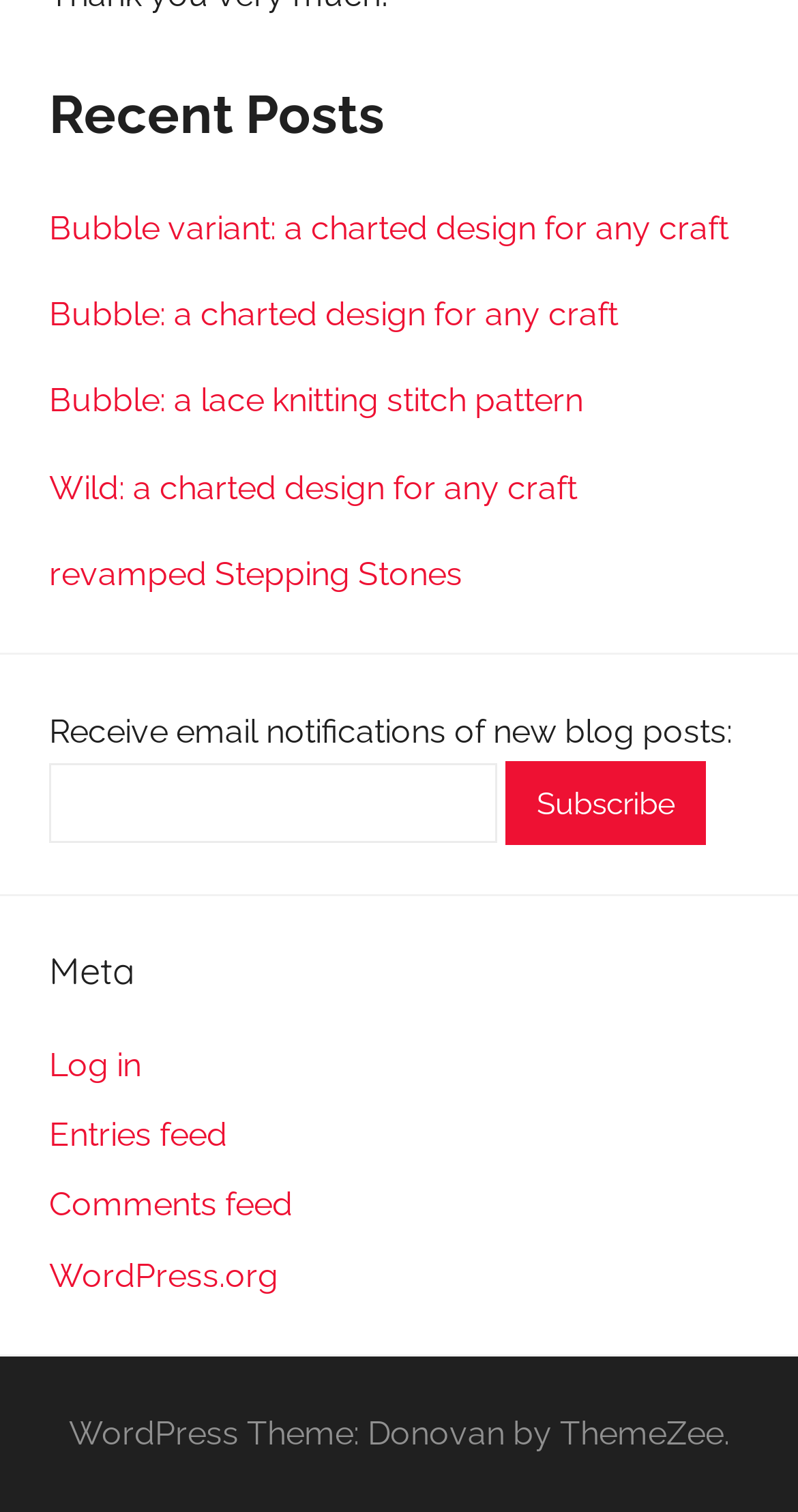What is the purpose of the textbox?
Kindly answer the question with as much detail as you can.

I found a textbox element with a nearby StaticText element saying 'Receive email notifications of new blog posts:', so I inferred that the textbox is used to input an email address to receive notifications.